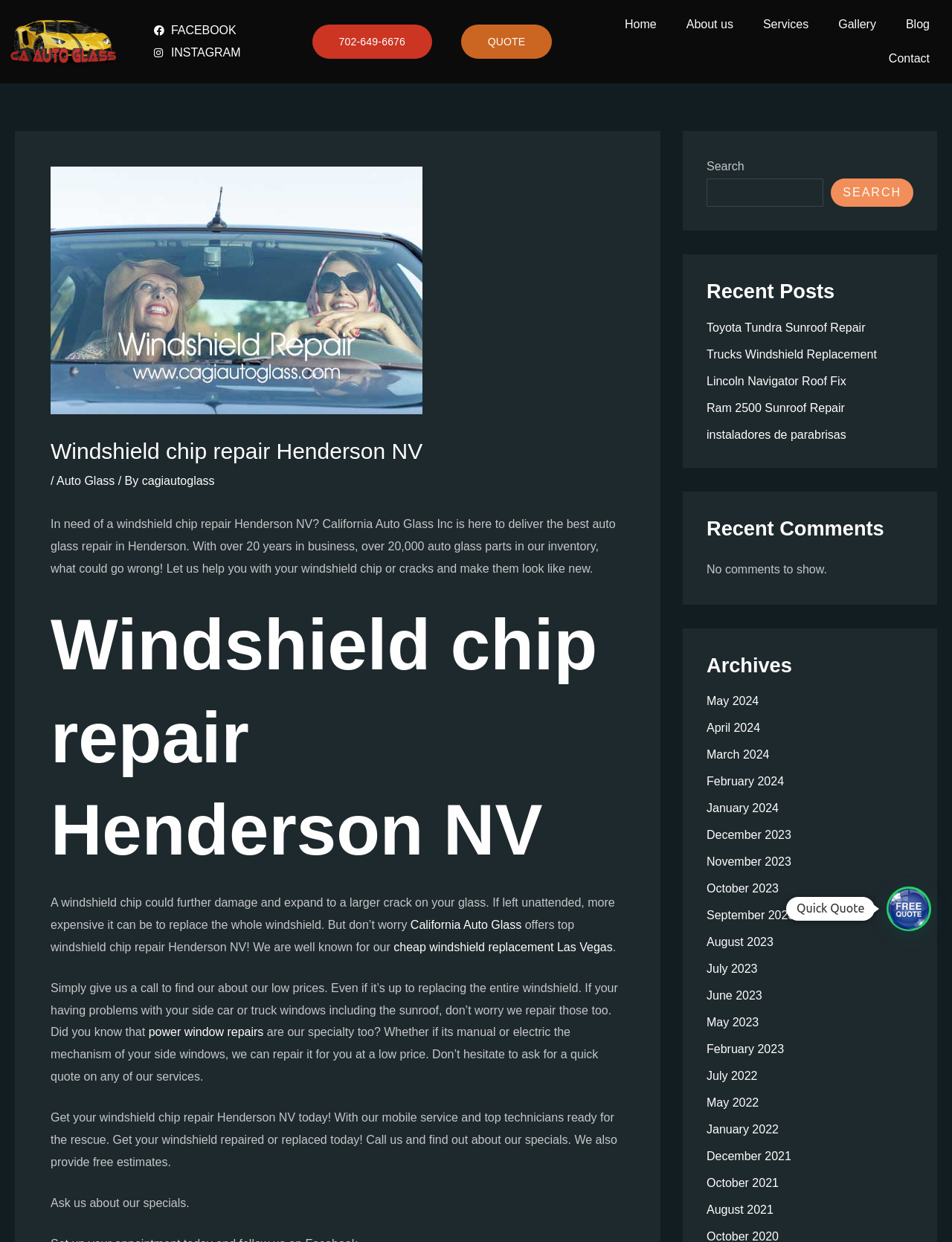Given the description power window repairs, predict the bounding box coordinates of the UI element. Ensure the coordinates are in the format (top-left x, top-left y, bottom-right x, bottom-right y) and all values are between 0 and 1.

[0.156, 0.826, 0.277, 0.836]